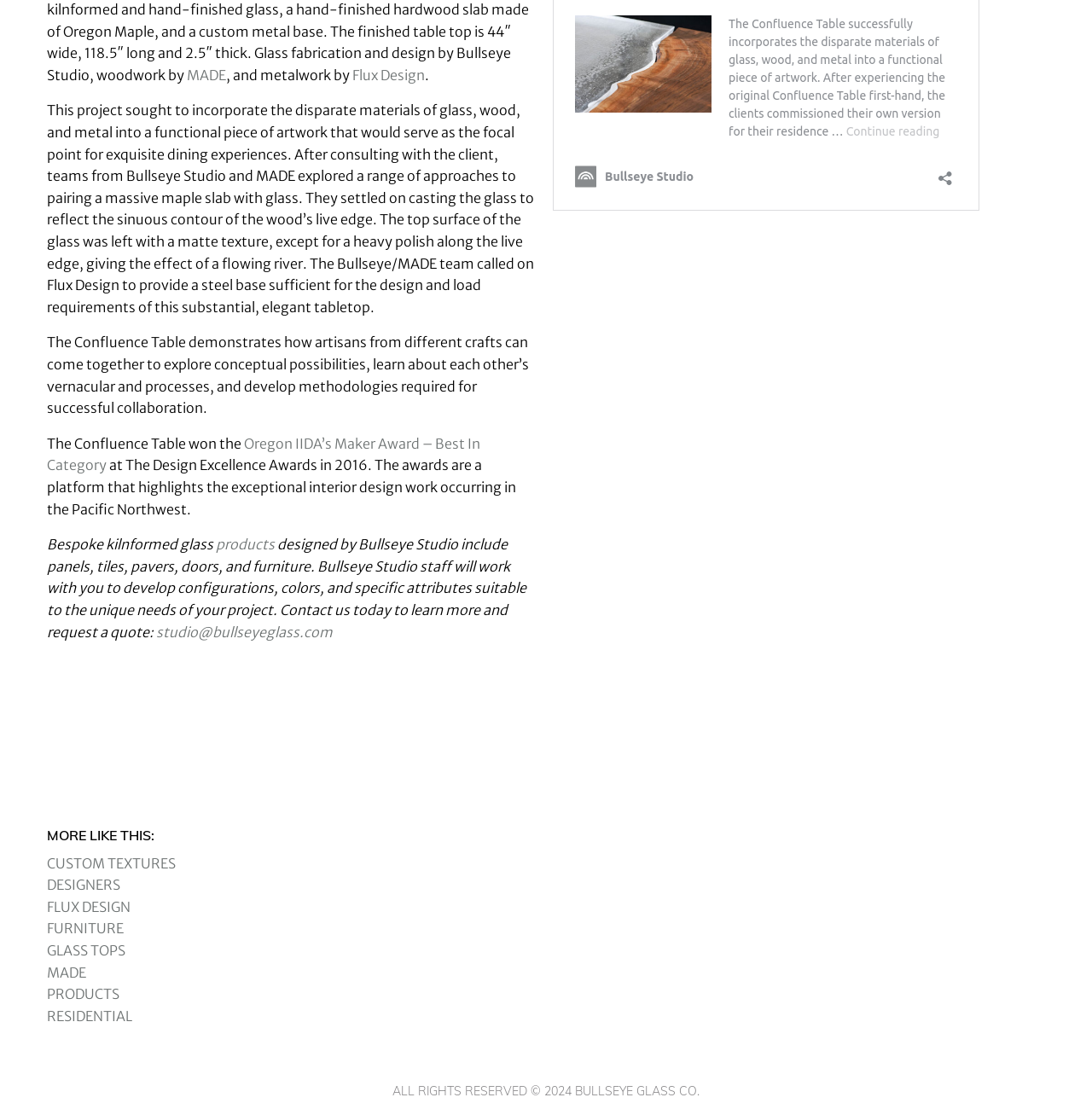Determine the bounding box coordinates of the region to click in order to accomplish the following instruction: "View more projects like this". Provide the coordinates as four float numbers between 0 and 1, specifically [left, top, right, bottom].

[0.043, 0.771, 0.161, 0.786]